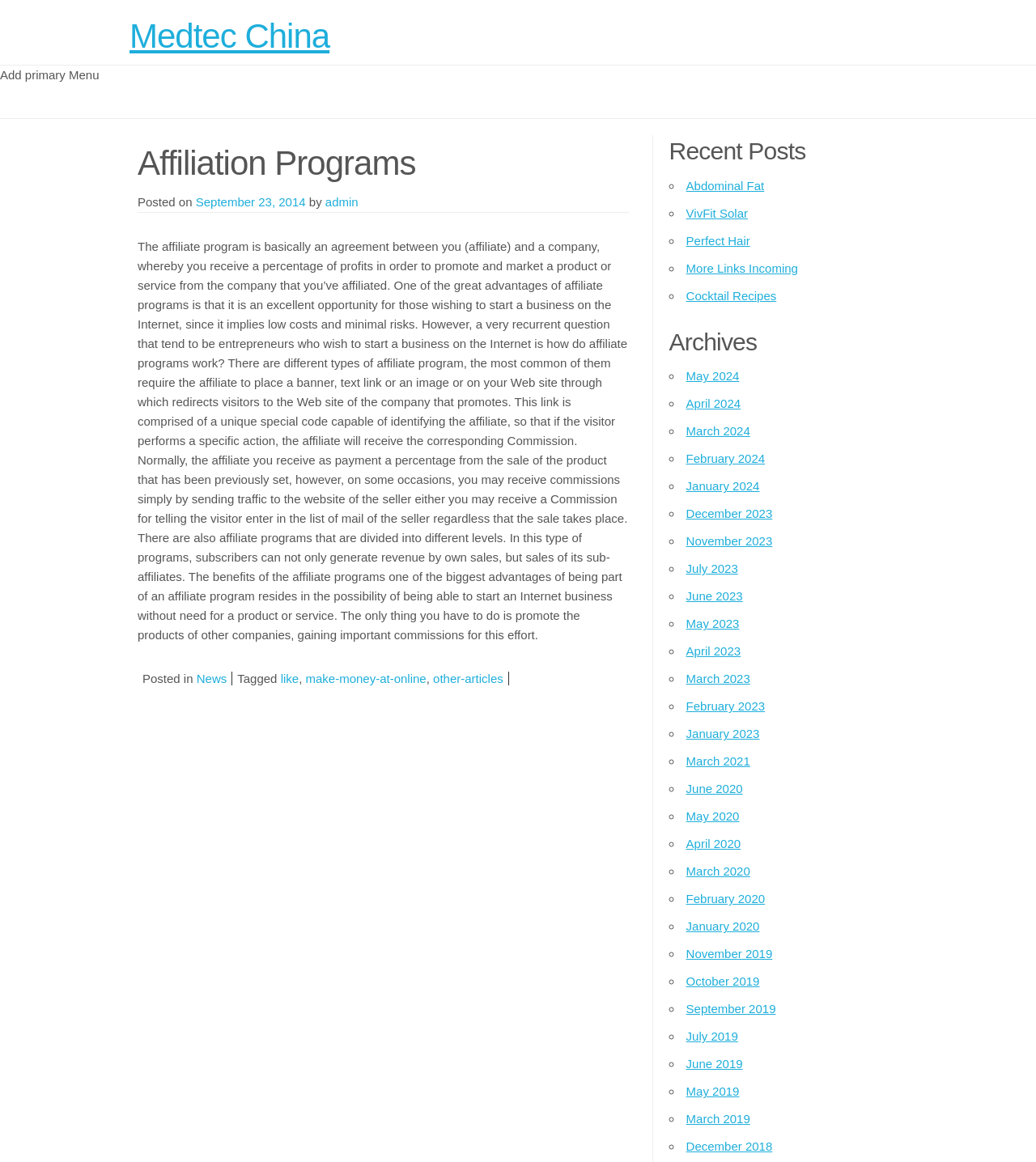Highlight the bounding box of the UI element that corresponds to this description: "other-articles".

[0.418, 0.578, 0.486, 0.59]